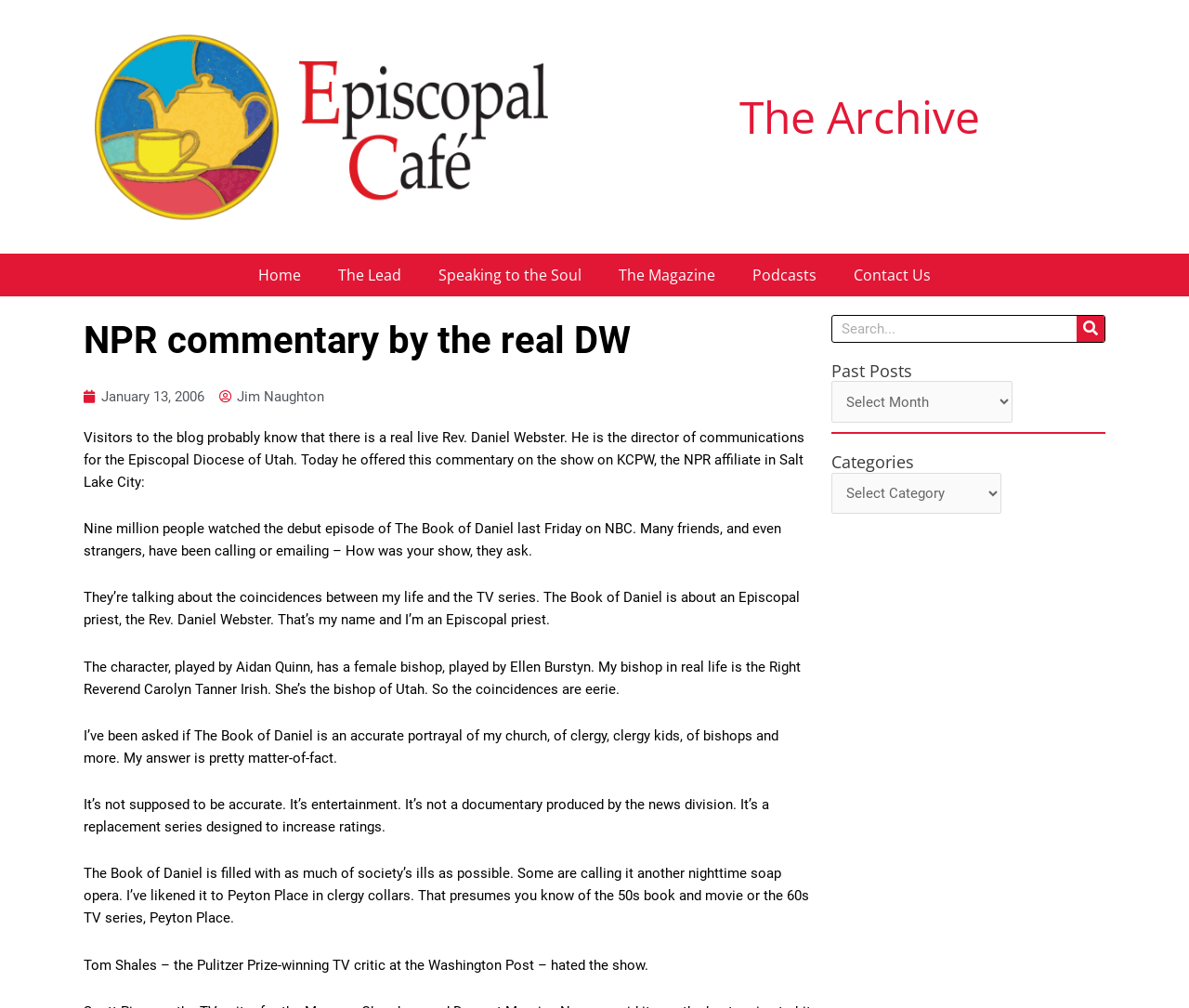Locate the bounding box coordinates of the clickable part needed for the task: "Search for a topic".

[0.7, 0.313, 0.905, 0.339]